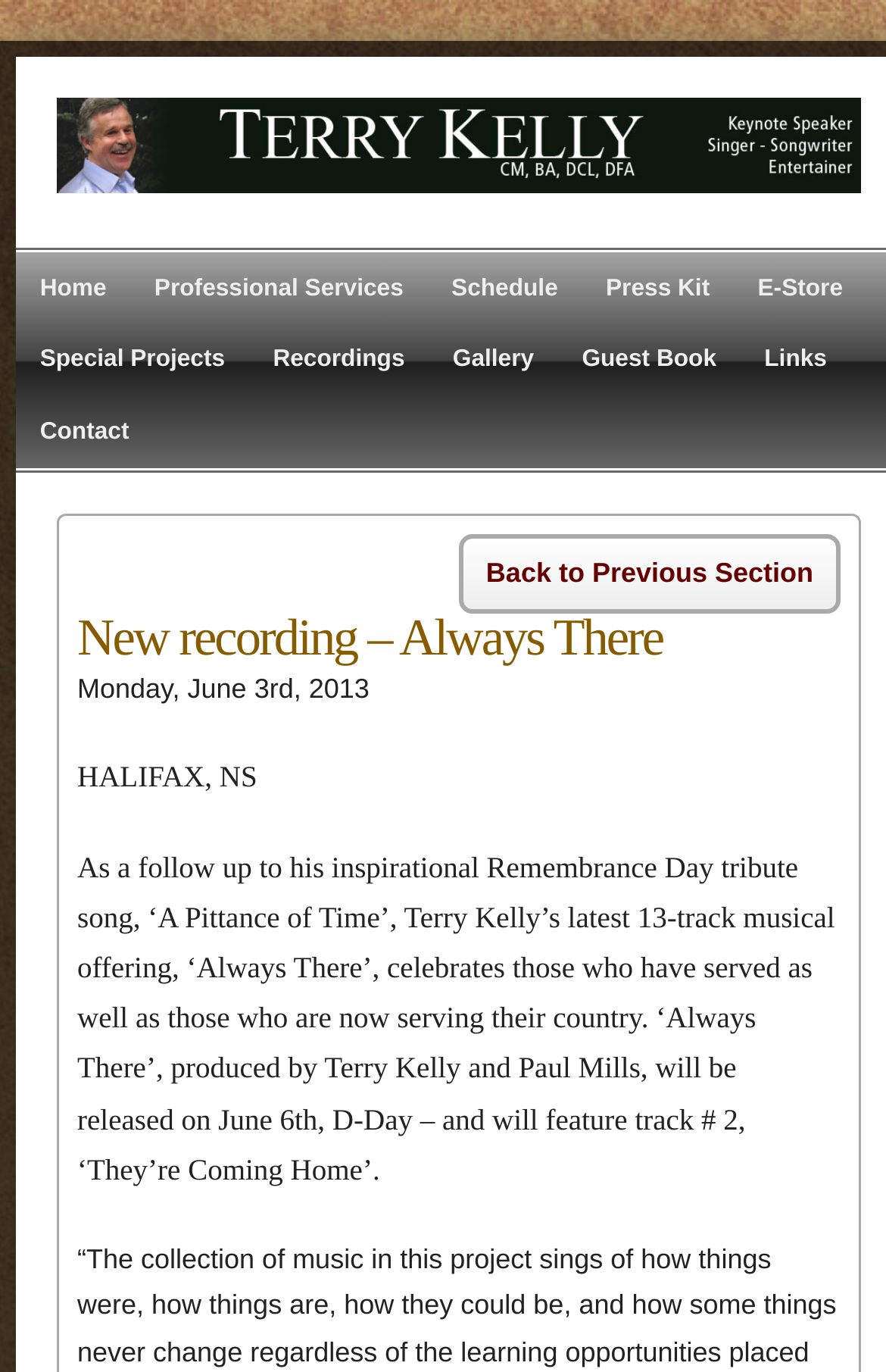Please specify the bounding box coordinates of the element that should be clicked to execute the given instruction: 'go to home page'. Ensure the coordinates are four float numbers between 0 and 1, expressed as [left, top, right, bottom].

[0.018, 0.185, 0.147, 0.237]